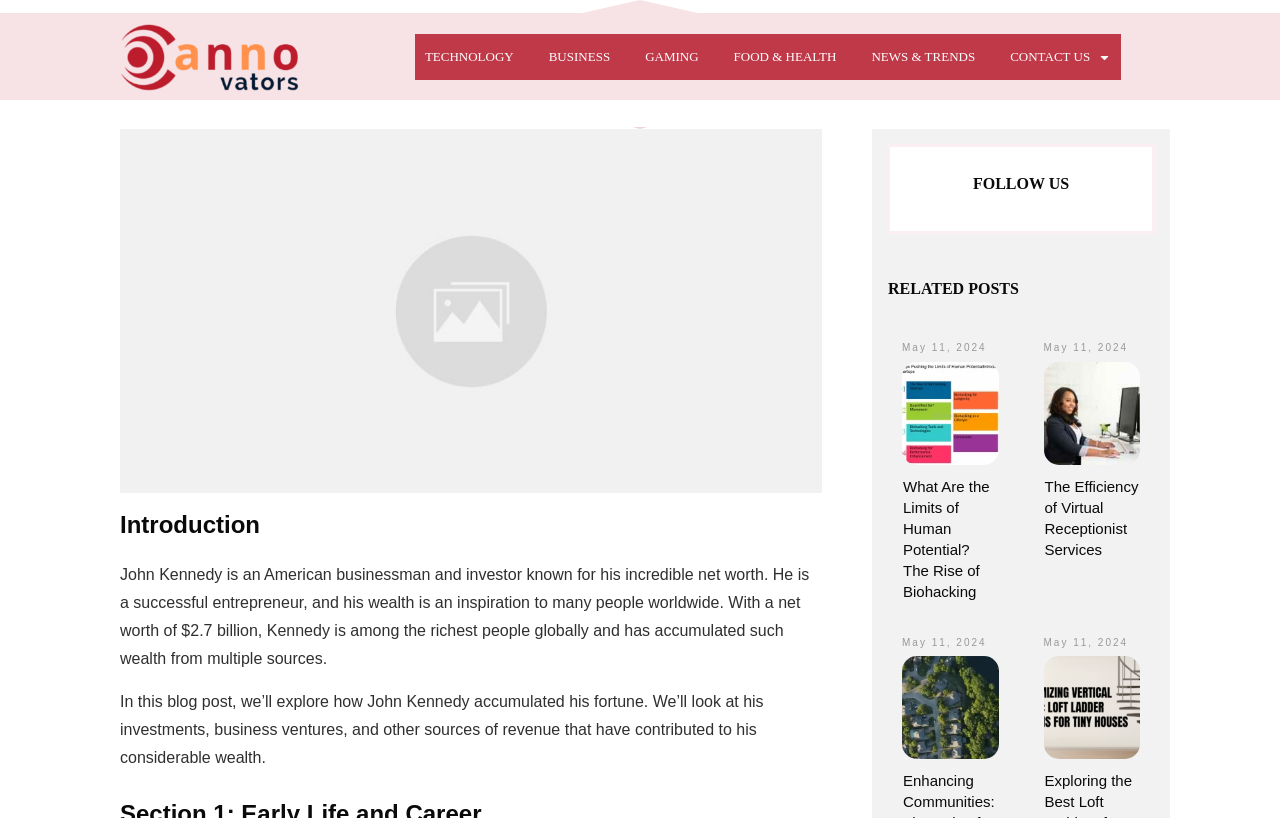Highlight the bounding box coordinates of the element you need to click to perform the following instruction: "Click on the TECHNOLOGY link."

[0.332, 0.054, 0.401, 0.086]